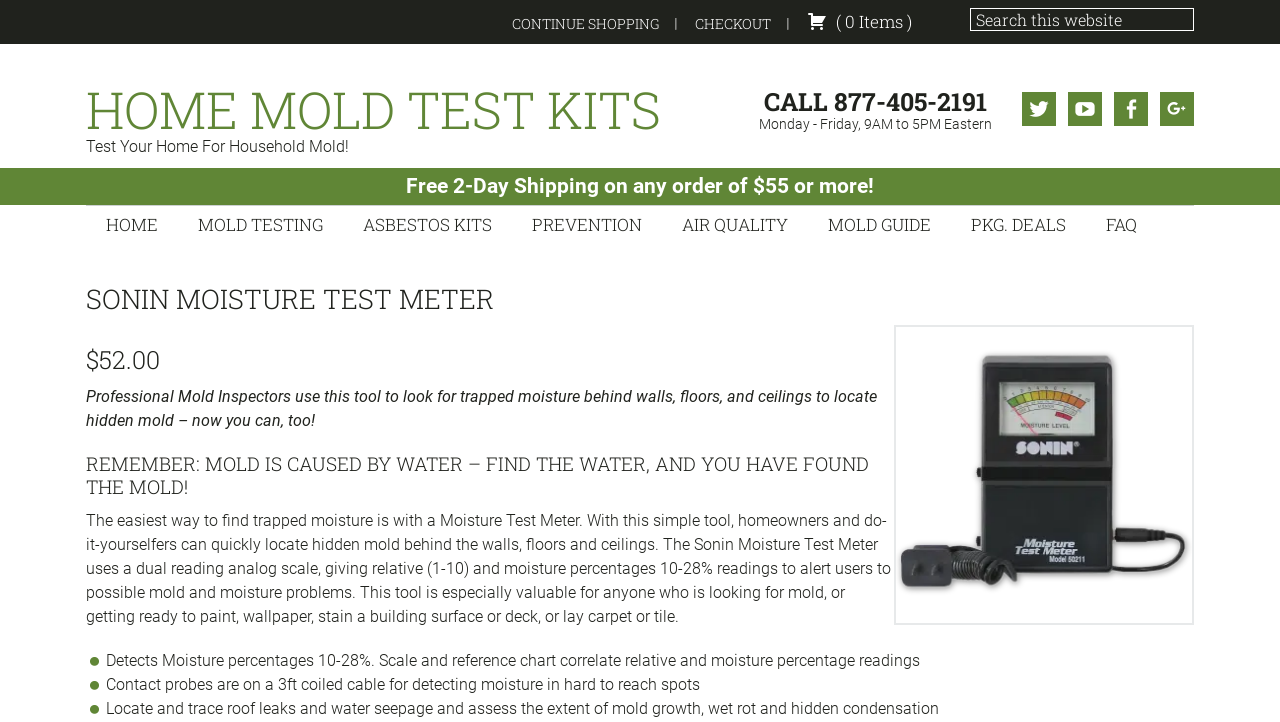Find the bounding box coordinates for the element that must be clicked to complete the instruction: "Search this website". The coordinates should be four float numbers between 0 and 1, indicated as [left, top, right, bottom].

[0.758, 0.011, 0.933, 0.043]